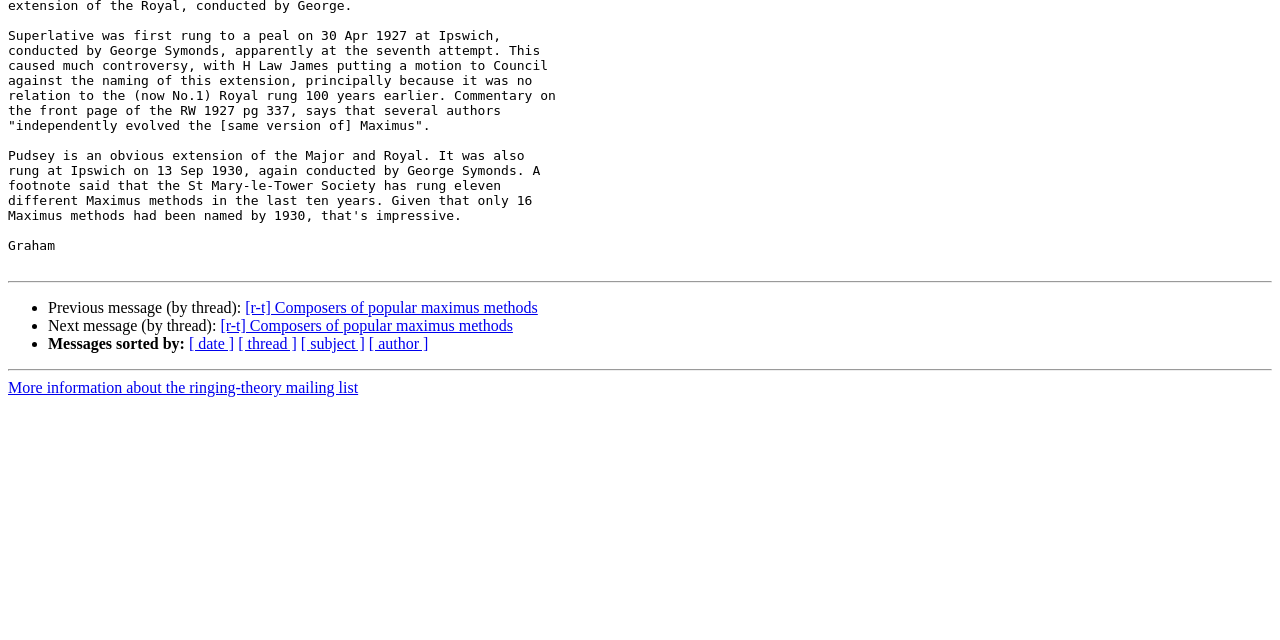Please determine the bounding box of the UI element that matches this description: [ subject ]. The coordinates should be given as (top-left x, top-left y, bottom-right x, bottom-right y), with all values between 0 and 1.

[0.235, 0.524, 0.285, 0.551]